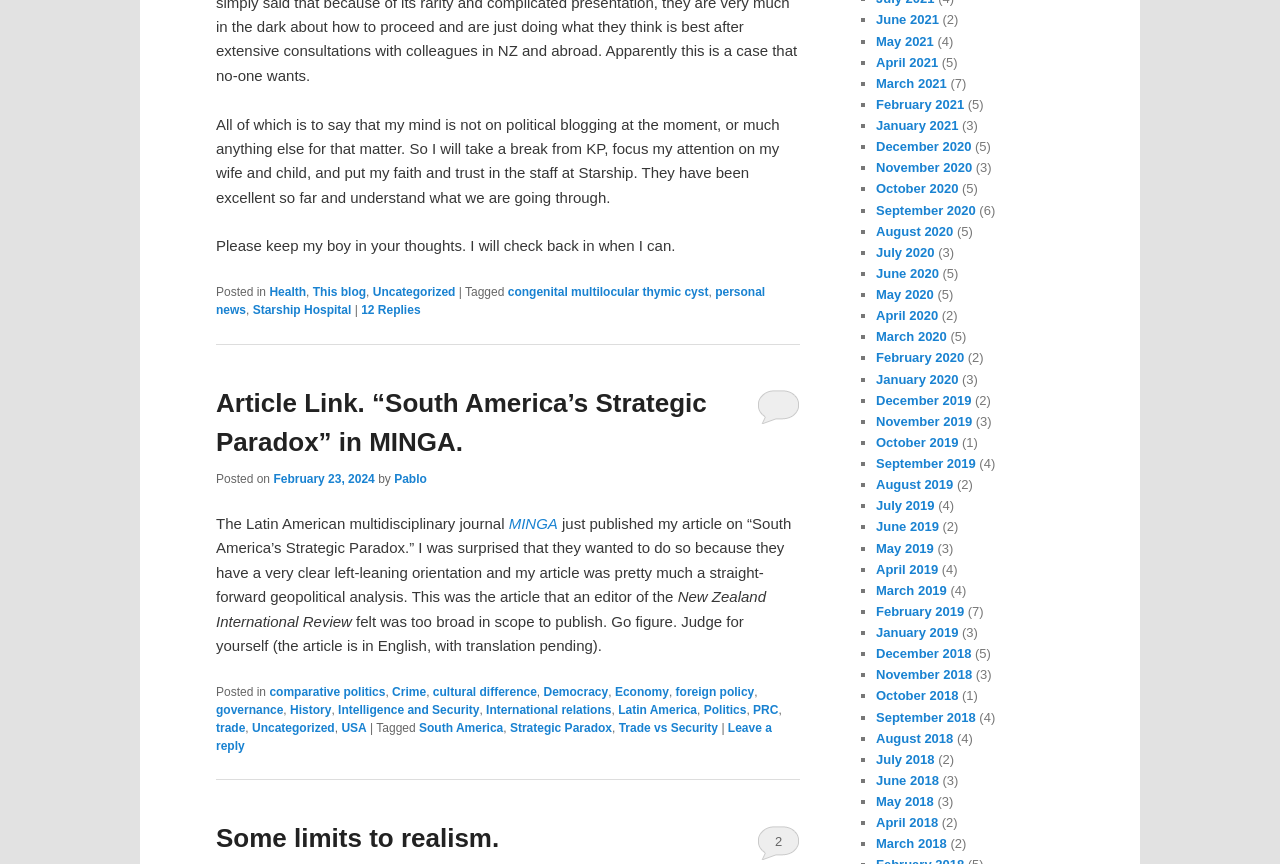Give a short answer to this question using one word or a phrase:
What is the name of the journal that published the article?

MINGA